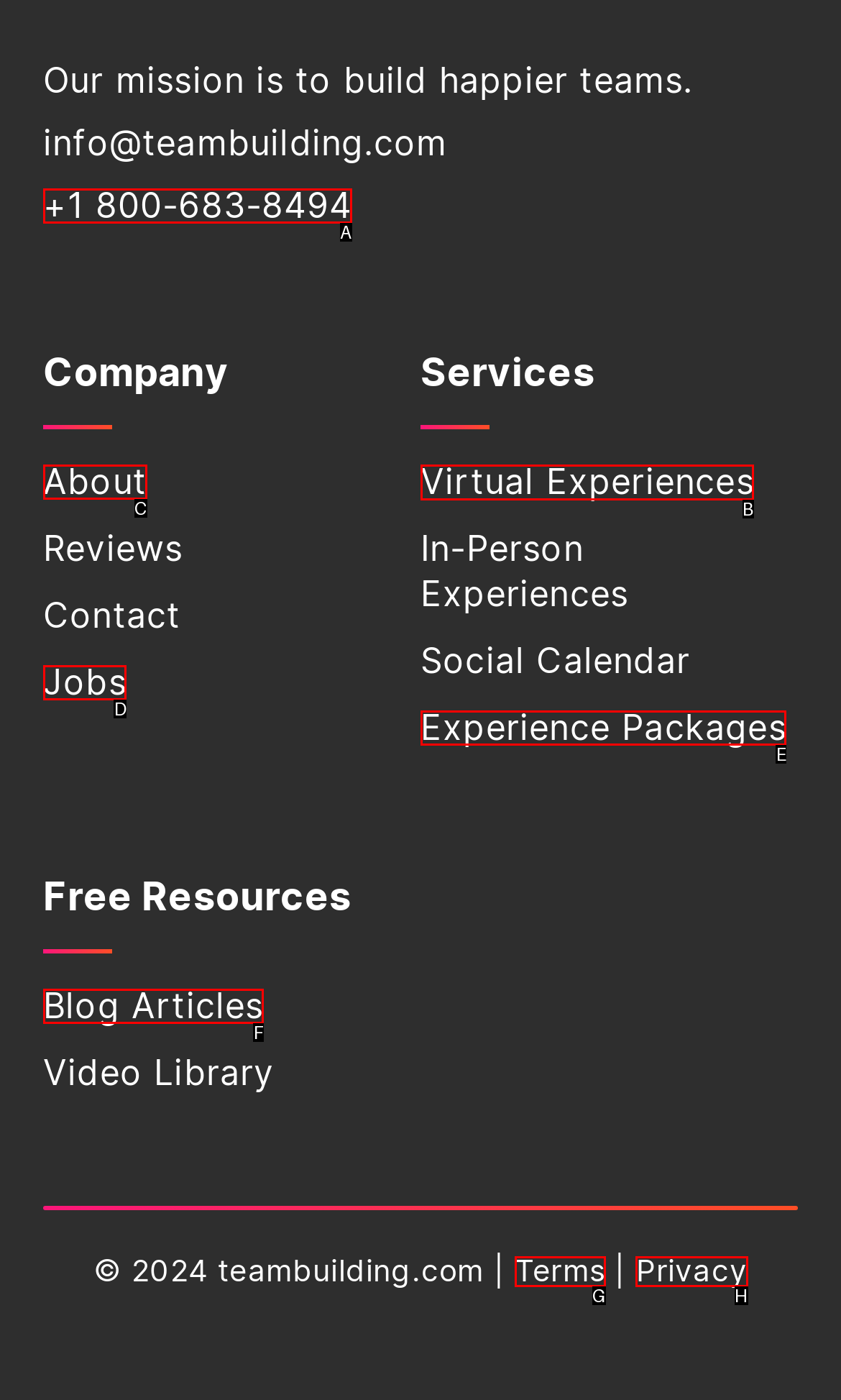Select the letter of the UI element you need to click on to fulfill this task: View product image. Write down the letter only.

None